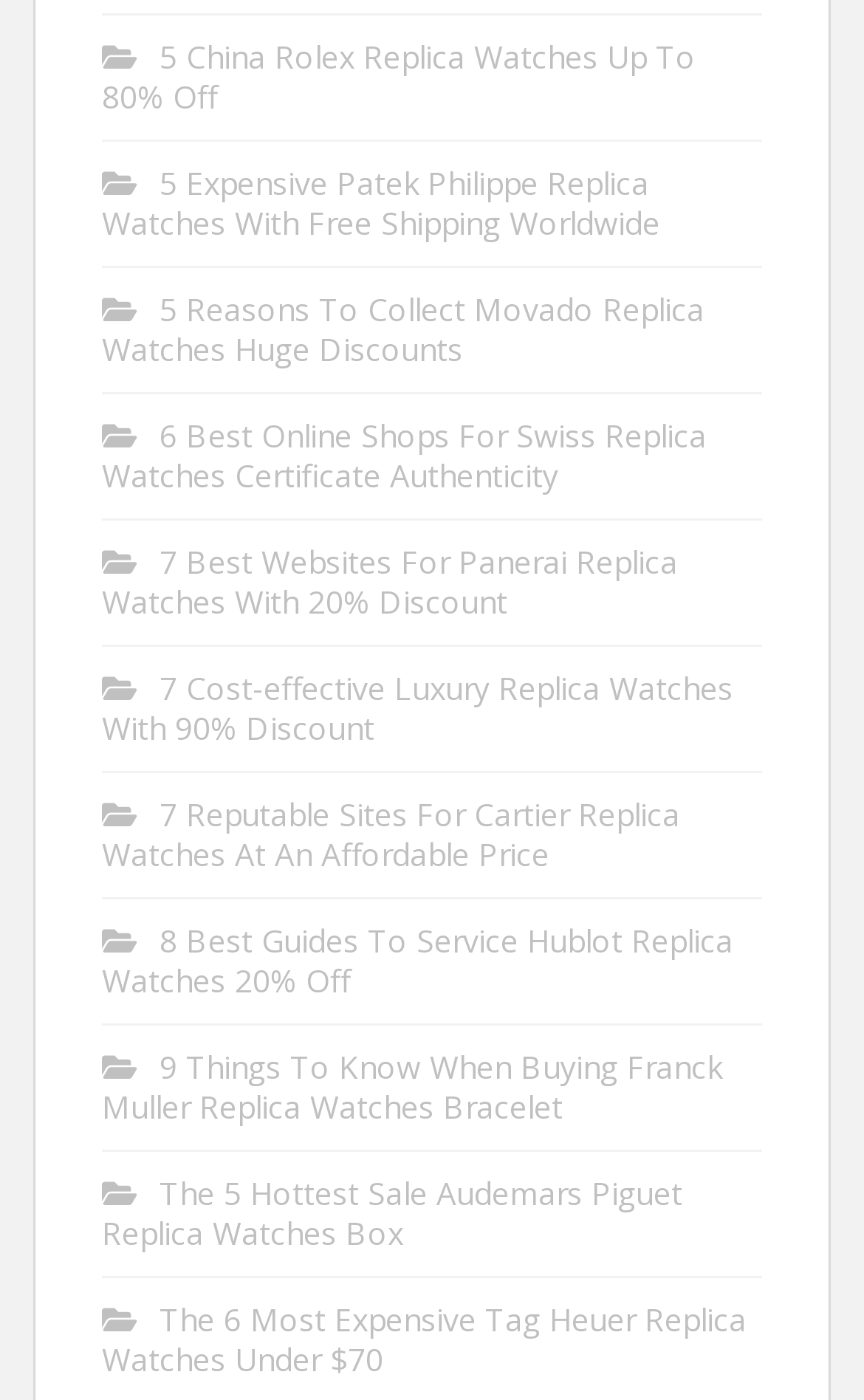Determine the bounding box coordinates of the clickable element to complete this instruction: "Learn about 9 Things To Know When Buying Franck Muller Replica Watches". Provide the coordinates in the format of four float numbers between 0 and 1, [left, top, right, bottom].

[0.118, 0.746, 0.836, 0.805]